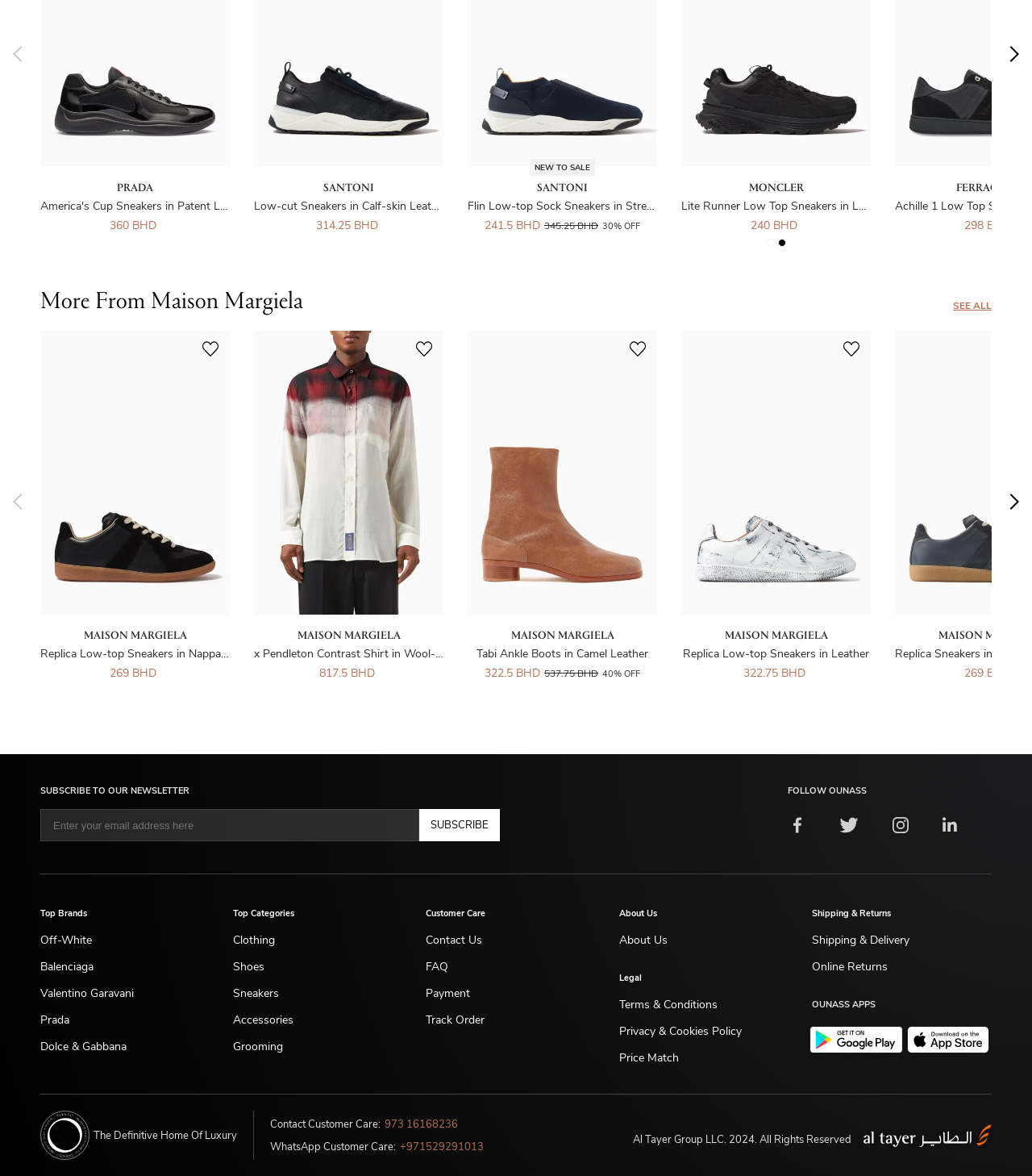What is the price of the Tabi Ankle Boots in Camel Leather?
Please provide a single word or phrase as your answer based on the screenshot.

322.5 BHD